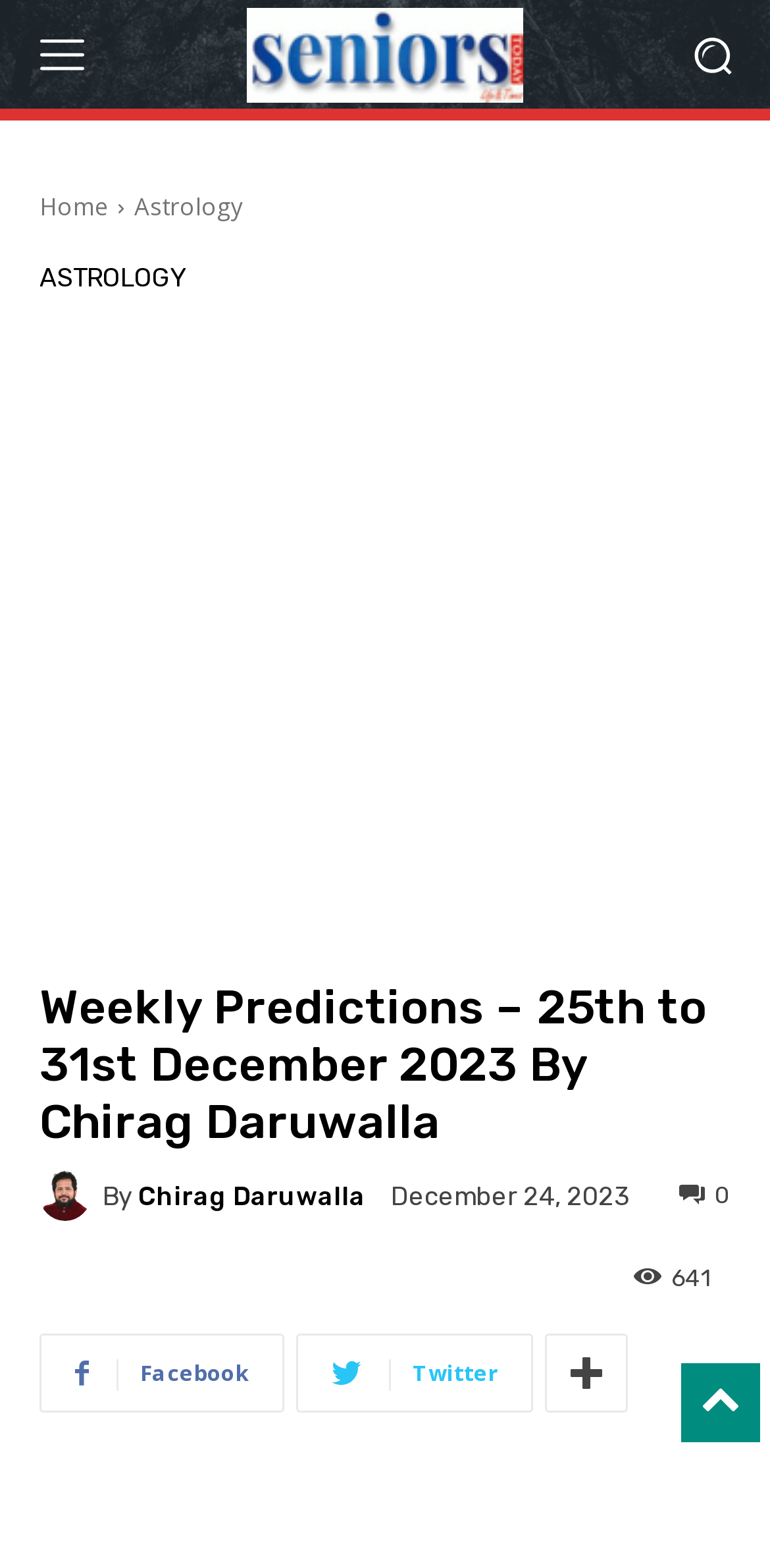What is the date of the prediction?
Respond with a short answer, either a single word or a phrase, based on the image.

December 24, 2023